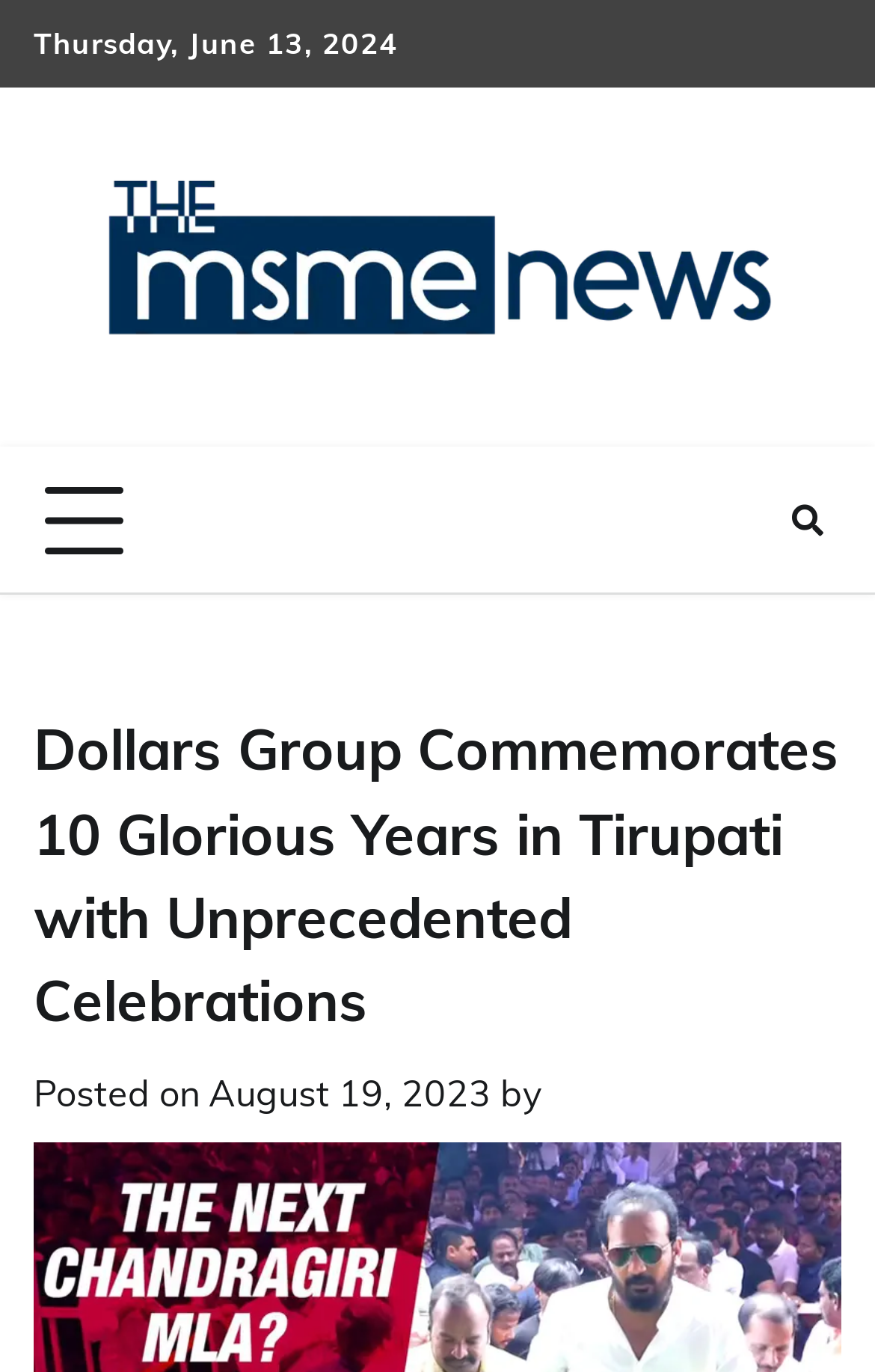Based on the image, provide a detailed and complete answer to the question: 
What is the topic of the news article?

I found the topic of the news article by looking at the heading 'Dollars Group Commemorates 10 Glorious Years in Tirupati with Unprecedented Celebrations', which suggests that the article is about Dollars Group.